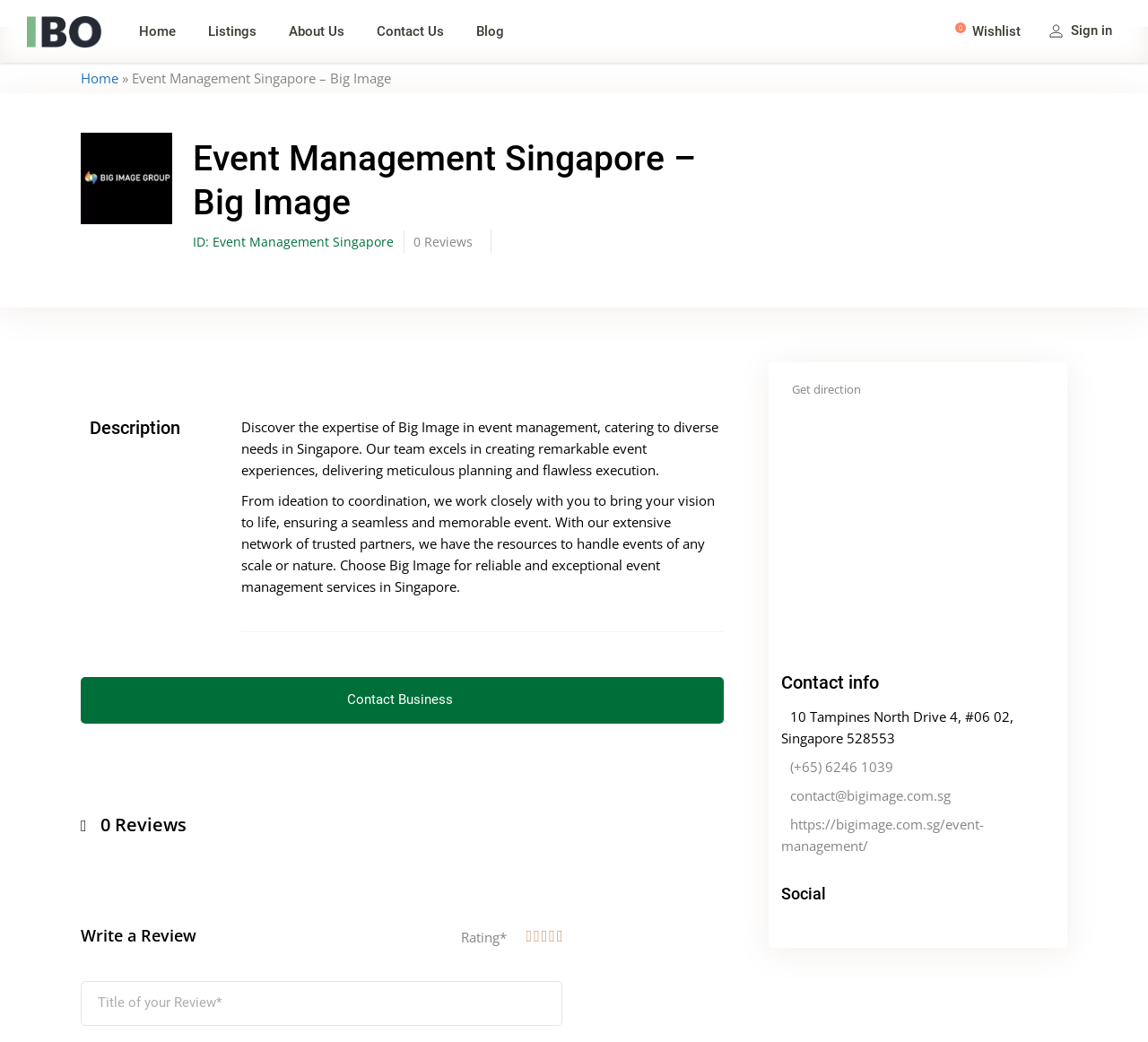What is the main service offered by the company?
Answer the question in a detailed and comprehensive manner.

The main service offered by the company can be inferred from the description text 'Discover the expertise of Big Image in event management, catering to diverse needs in Singapore.' which suggests that the company specializes in event management services.